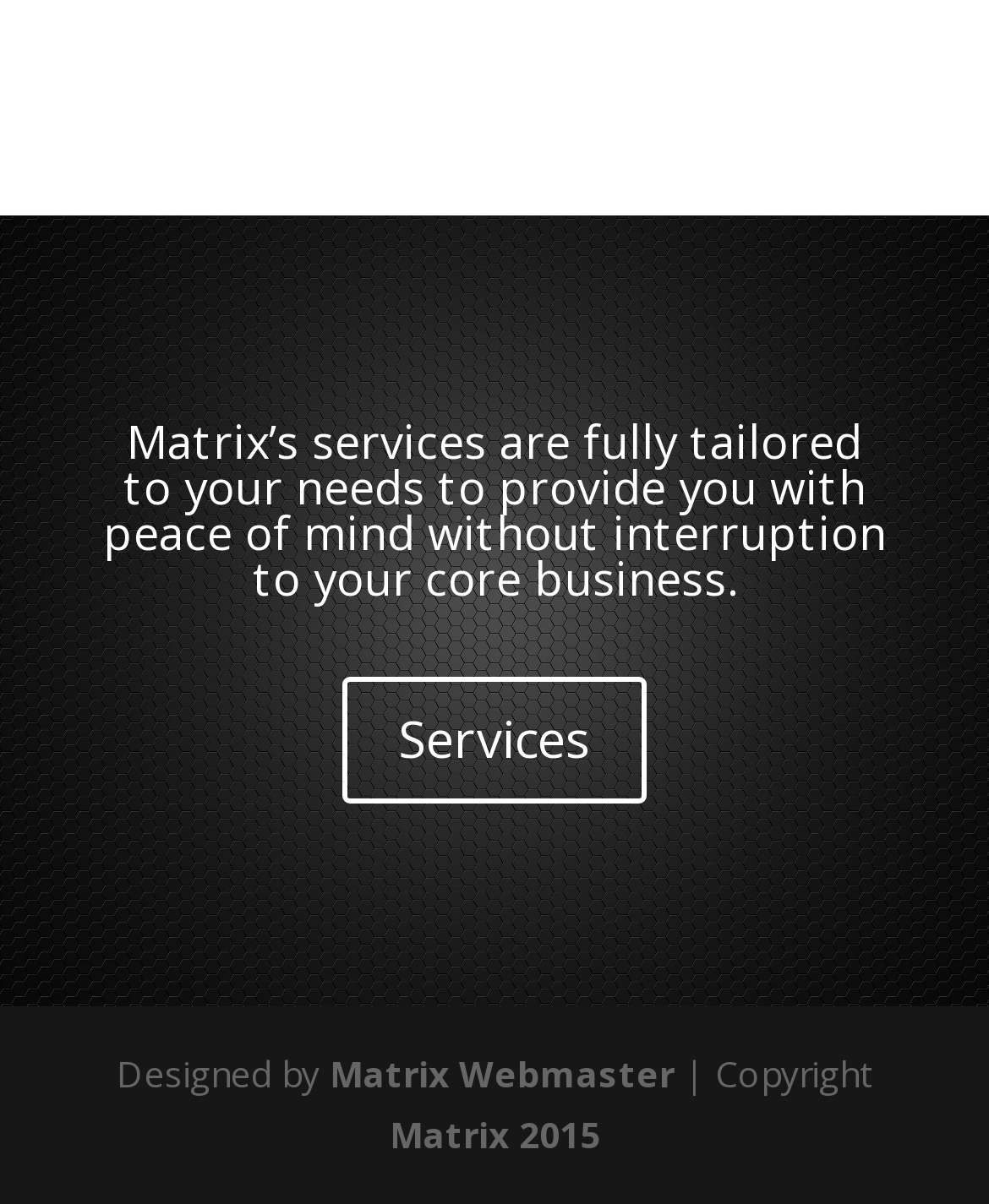Who designed the webpage?
Examine the image closely and answer the question with as much detail as possible.

The StaticText element 'Designed by' is followed by a link element 'Matrix Webmaster', indicating that Matrix Webmaster is the designer of the webpage.